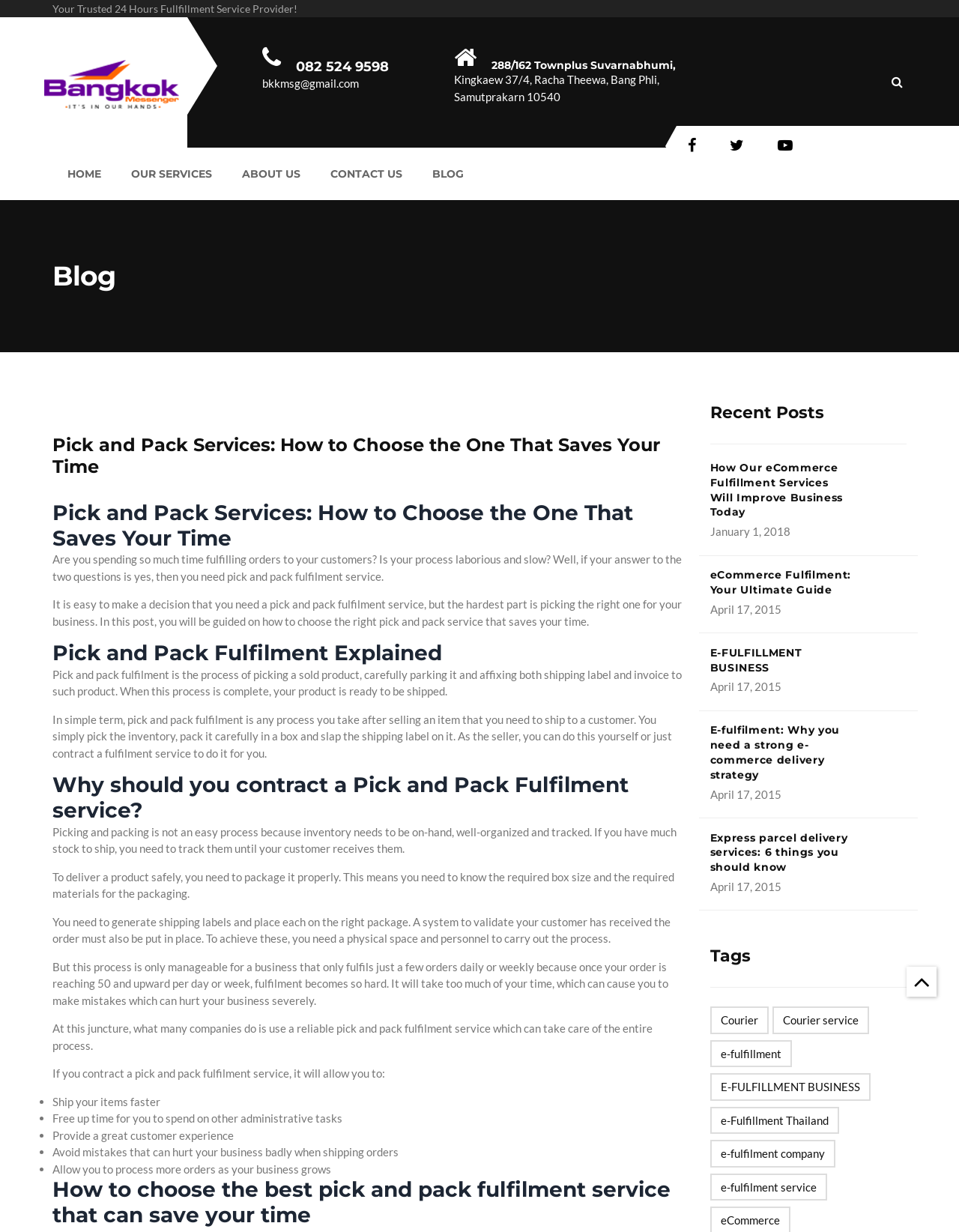How many recent posts are listed on the webpage?
Please give a detailed and elaborate answer to the question.

I found the number of recent posts by counting the heading elements that contain the titles of the posts, which are located at the bottom of the webpage, indicating they are recent posts.